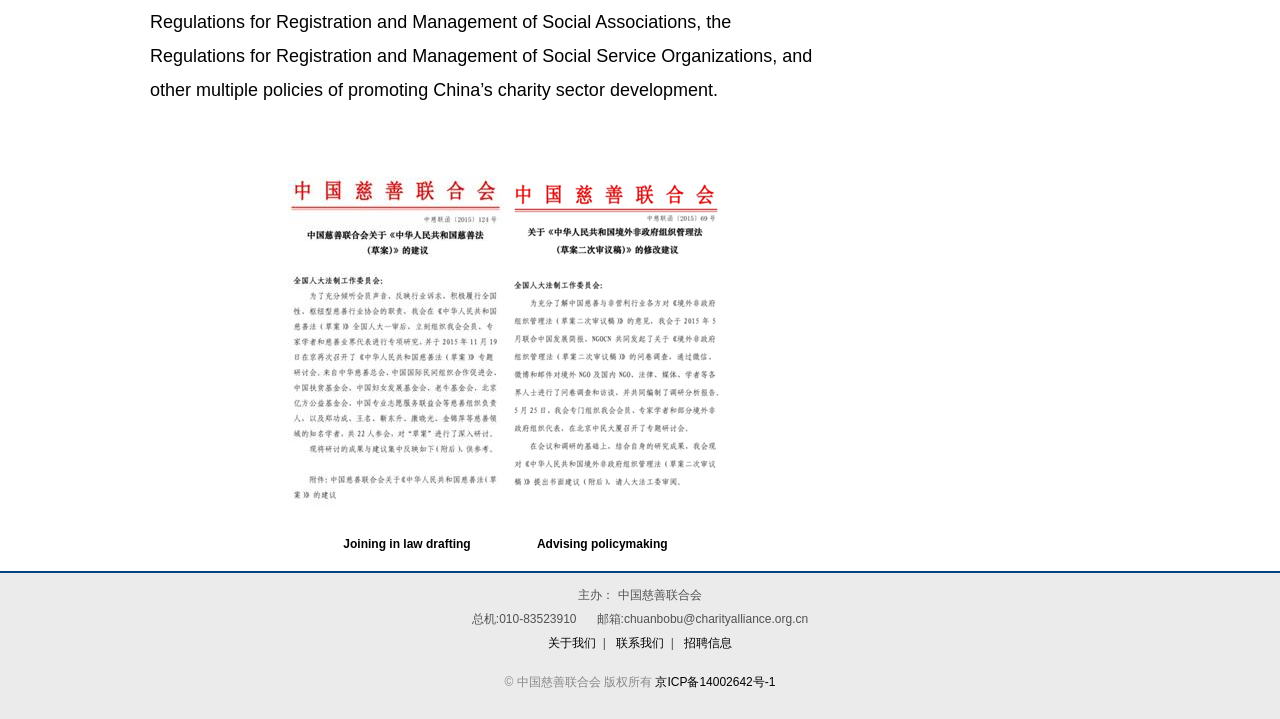Please answer the following question using a single word or phrase: 
What is the email address of the organization?

chuanbobu@charityalliance.org.cn